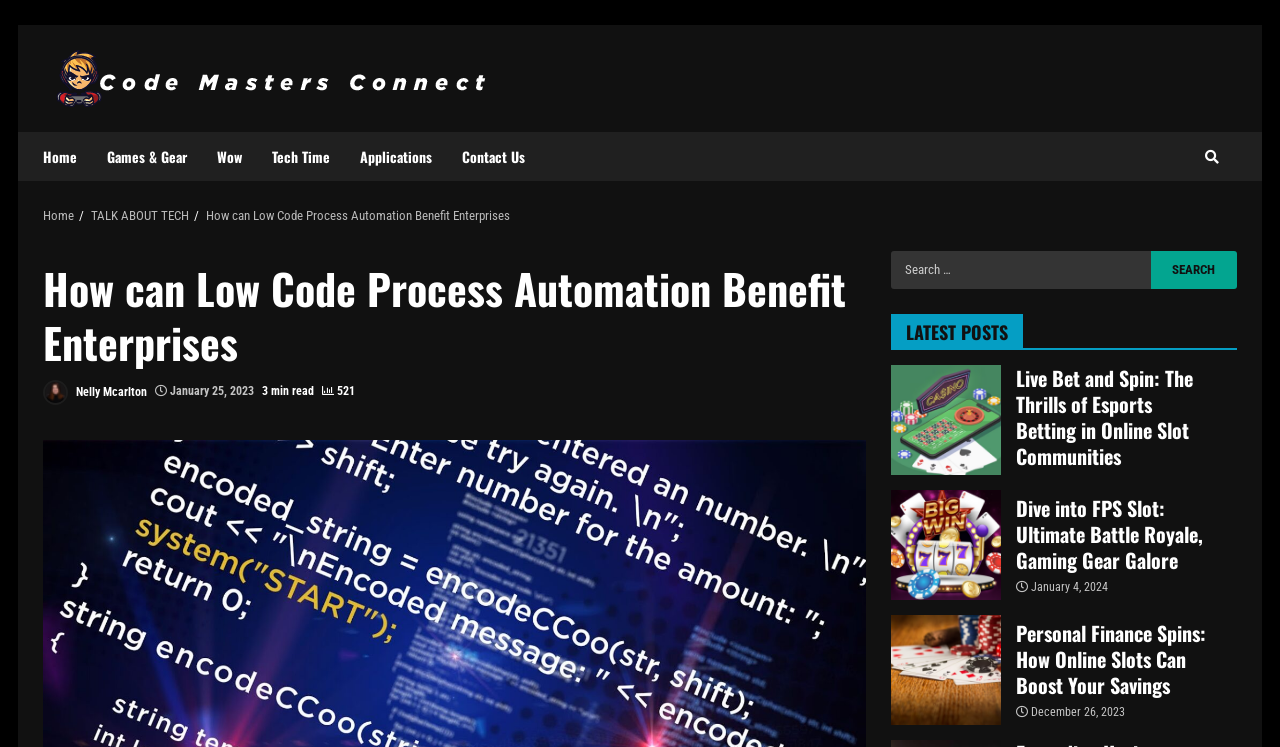What is the title of the latest post?
Please use the image to provide a one-word or short phrase answer.

Live Bet and Spin